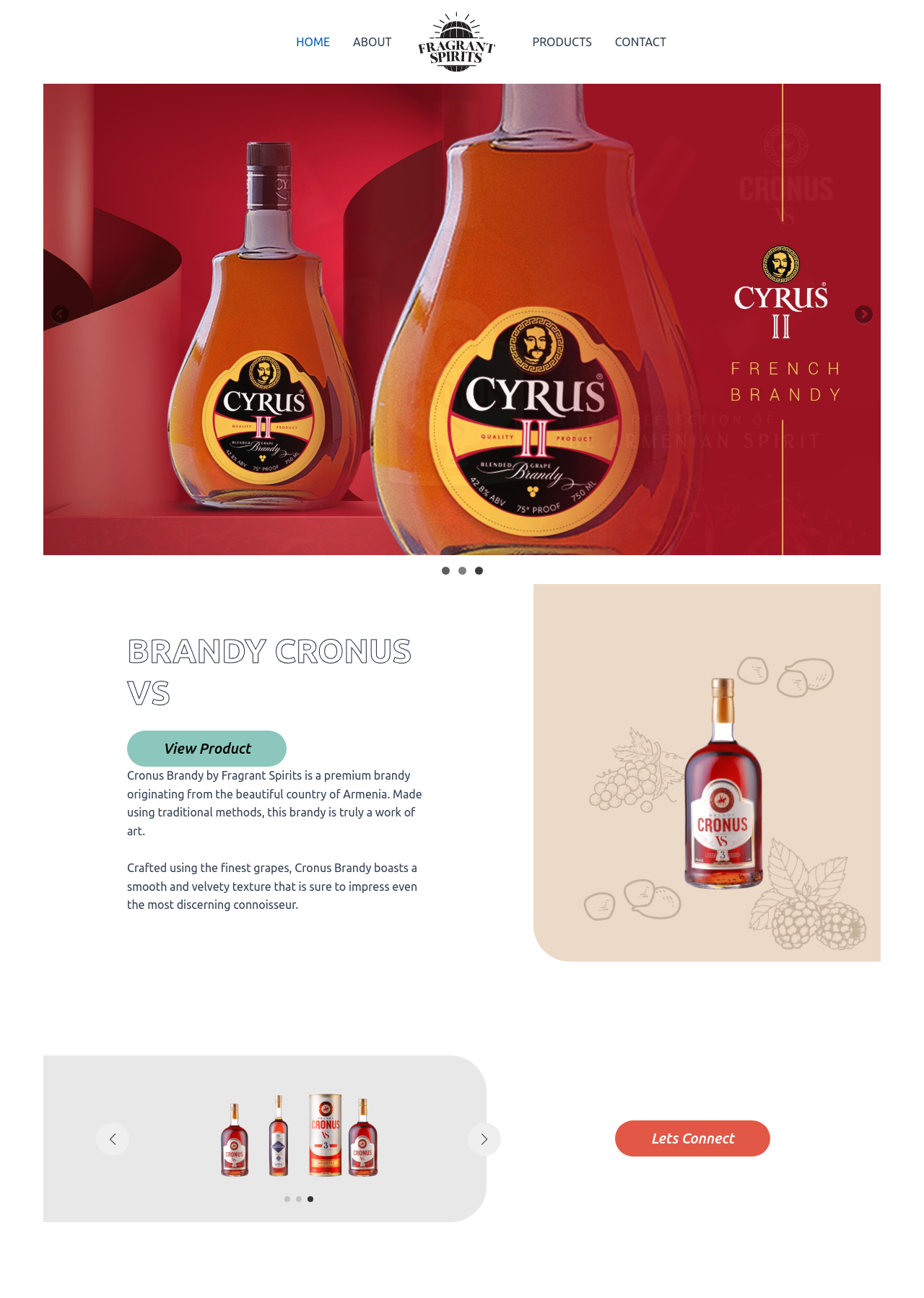Based on the element description, predict the bounding box coordinates (top-left x, top-left y, bottom-right x, bottom-right y) for the UI element in the screenshot: Lets Connect

[0.665, 0.863, 0.833, 0.891]